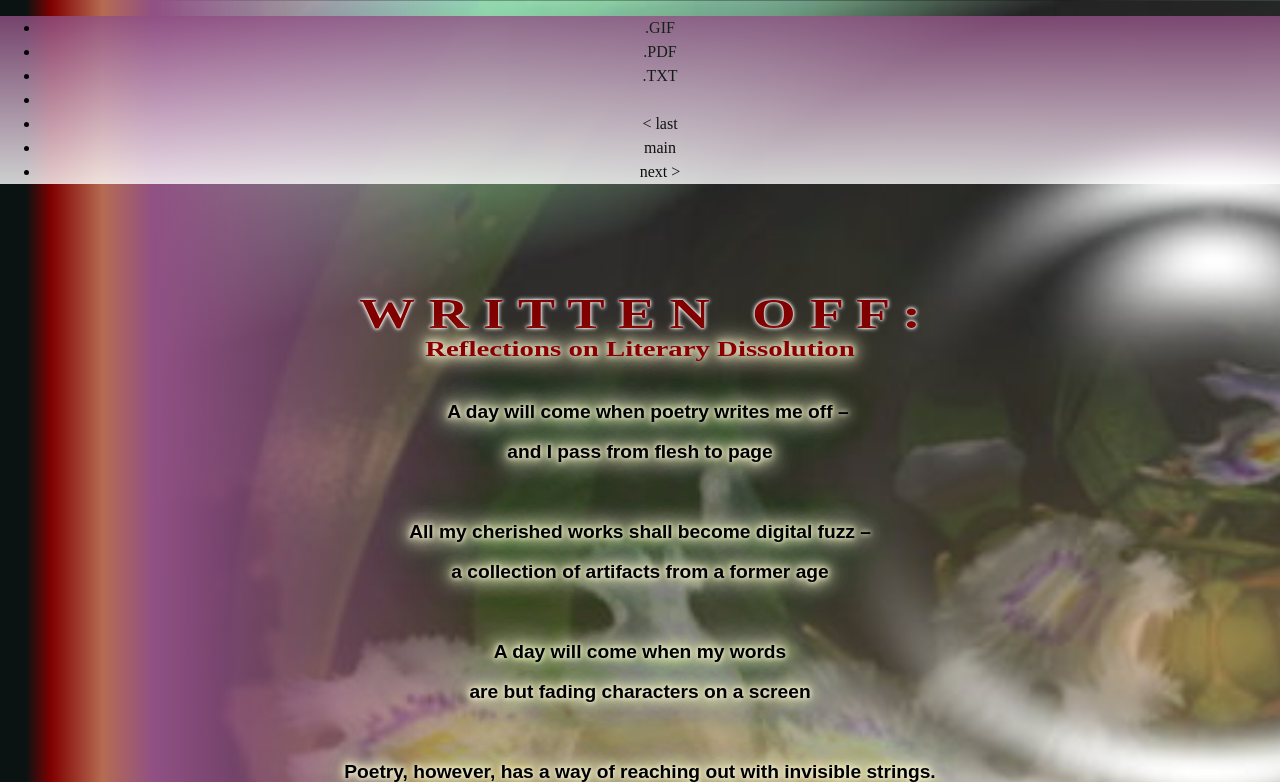Craft a detailed narrative of the webpage's structure and content.

The webpage appears to be a literary reflection on the themes of information decay, poetry, and posterity. At the top, there is a list of links, each represented by a bullet point, offering different file formats such as GIF, PDF, and TXT. These links are aligned horizontally, with the bullet points spaced evenly apart.

Below the list of links, there is a series of poetic verses, each presented as a separate block of text. The verses are arranged vertically, with a clear hierarchy and spacing between them. The text is centered, with a moderate font size, making it easy to read.

The first verse starts with the line "A day will come when poetry writes me off –" and continues with a reflection on the impermanence of creative work. The subsequent verses explore similar themes, with phrases such as "digital fuzz", "artifacts from a former age", and "fading characters on a screen". The tone is contemplative and introspective, inviting the reader to ponder the fleeting nature of artistic expression.

The final verse, "Poetry, however, has a way of reaching out with invisible strings", stands out as a conclusion, offering a glimmer of hope and resilience in the face of impermanence. Overall, the webpage presents a thoughtful and lyrical exploration of the intersection between poetry, technology, and the human experience.